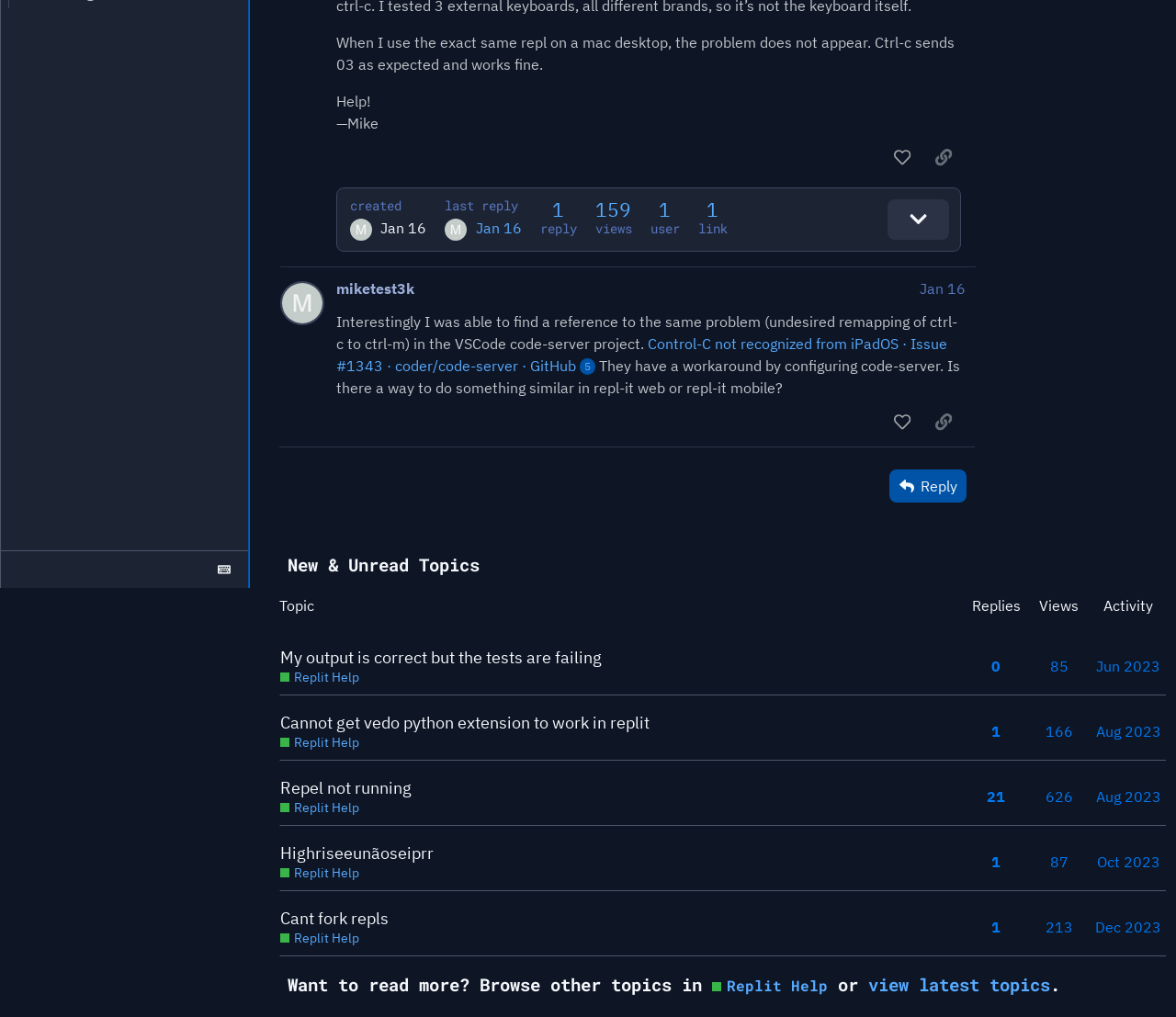From the element description: "Repel not running", extract the bounding box coordinates of the UI element. The coordinates should be expressed as four float numbers between 0 and 1, in the order [left, top, right, bottom].

[0.238, 0.748, 0.35, 0.796]